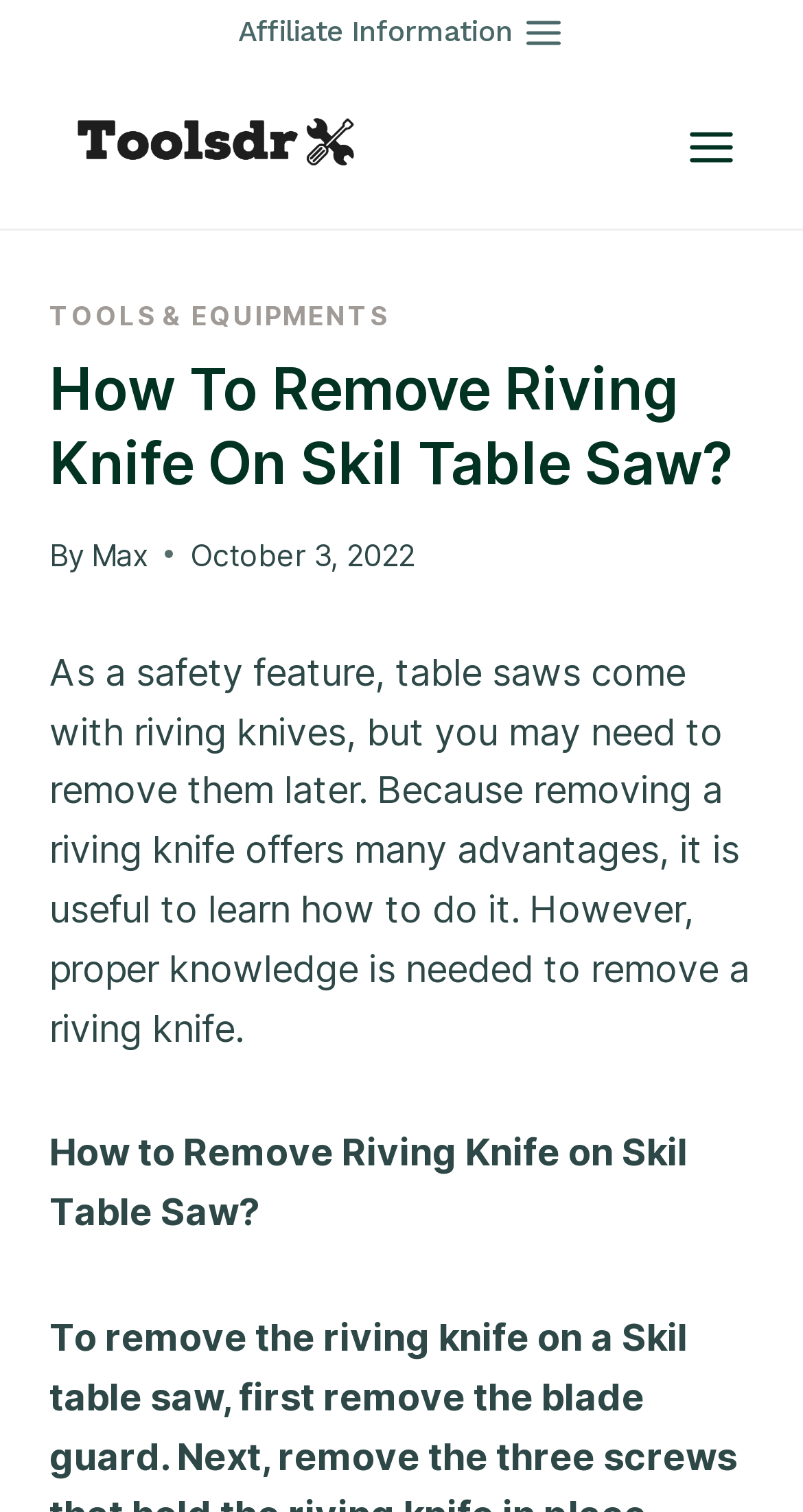Respond to the question below with a concise word or phrase:
What is the topic of this blog post?

Removing riving knife on Skil table saw